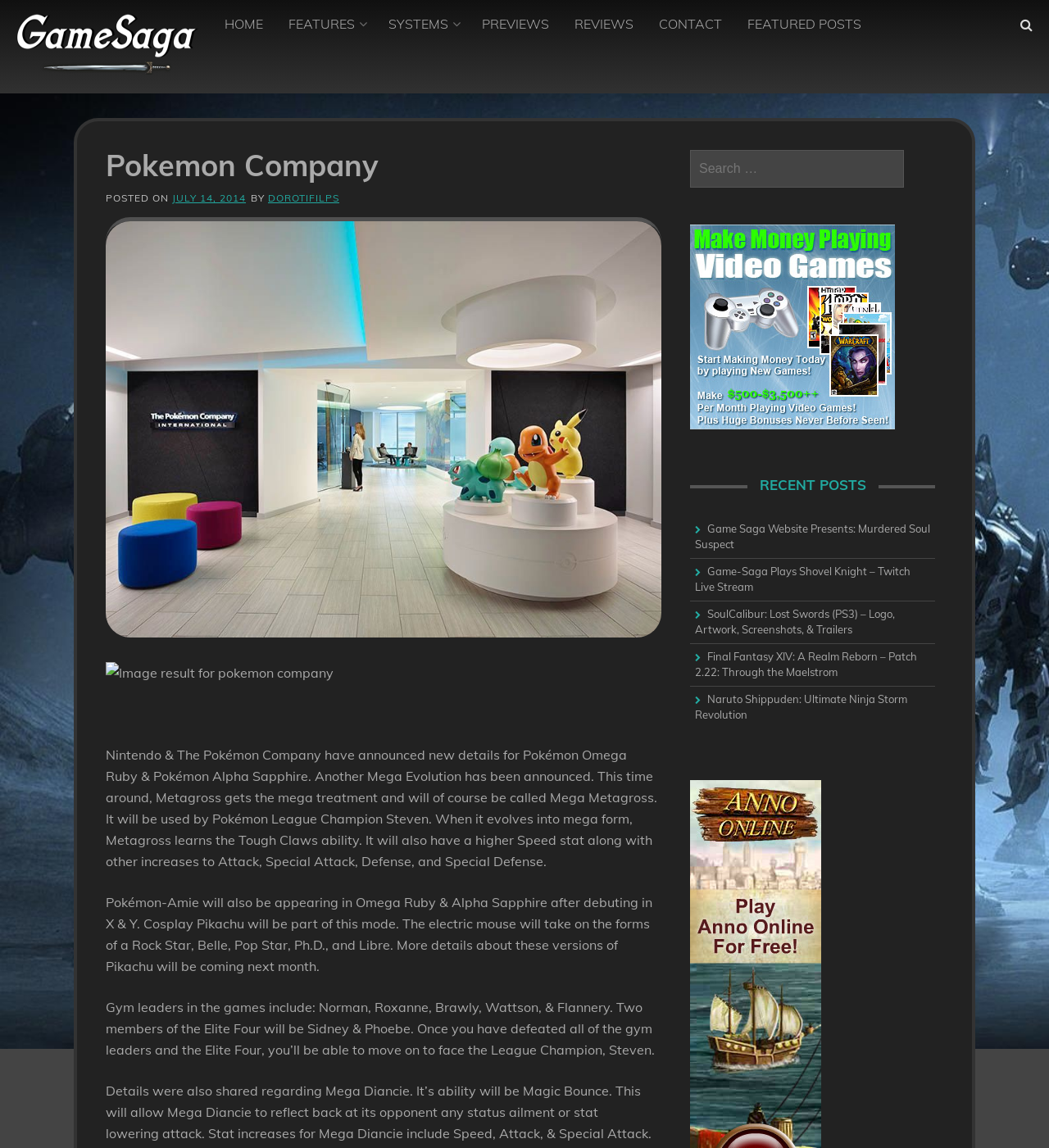Respond with a single word or phrase to the following question:
What is the name of the game?

Pokemon Omega Ruby & Alpha Sapphire